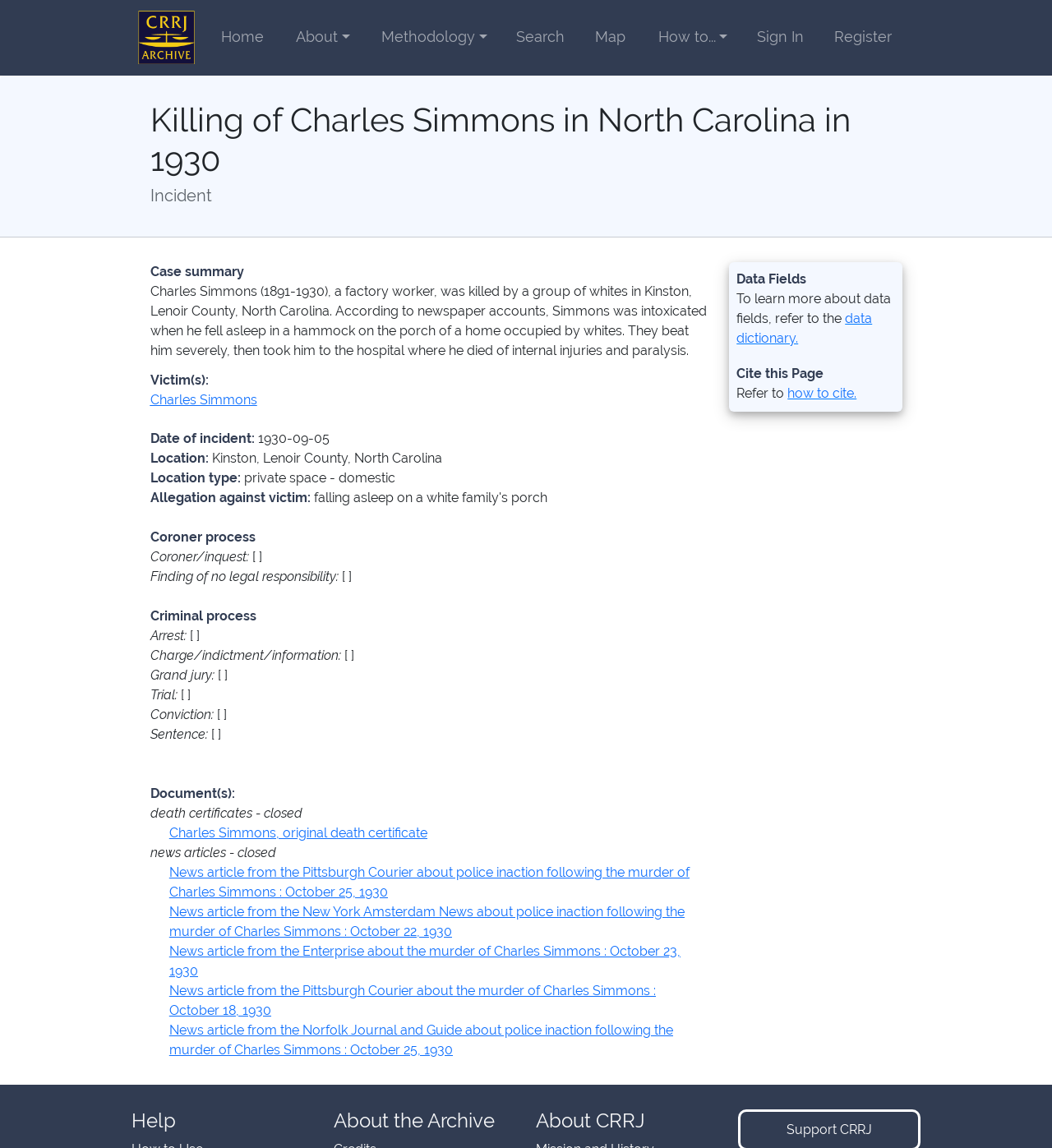Identify the bounding box coordinates of the part that should be clicked to carry out this instruction: "Check the 'Help' section".

[0.125, 0.965, 0.167, 0.986]